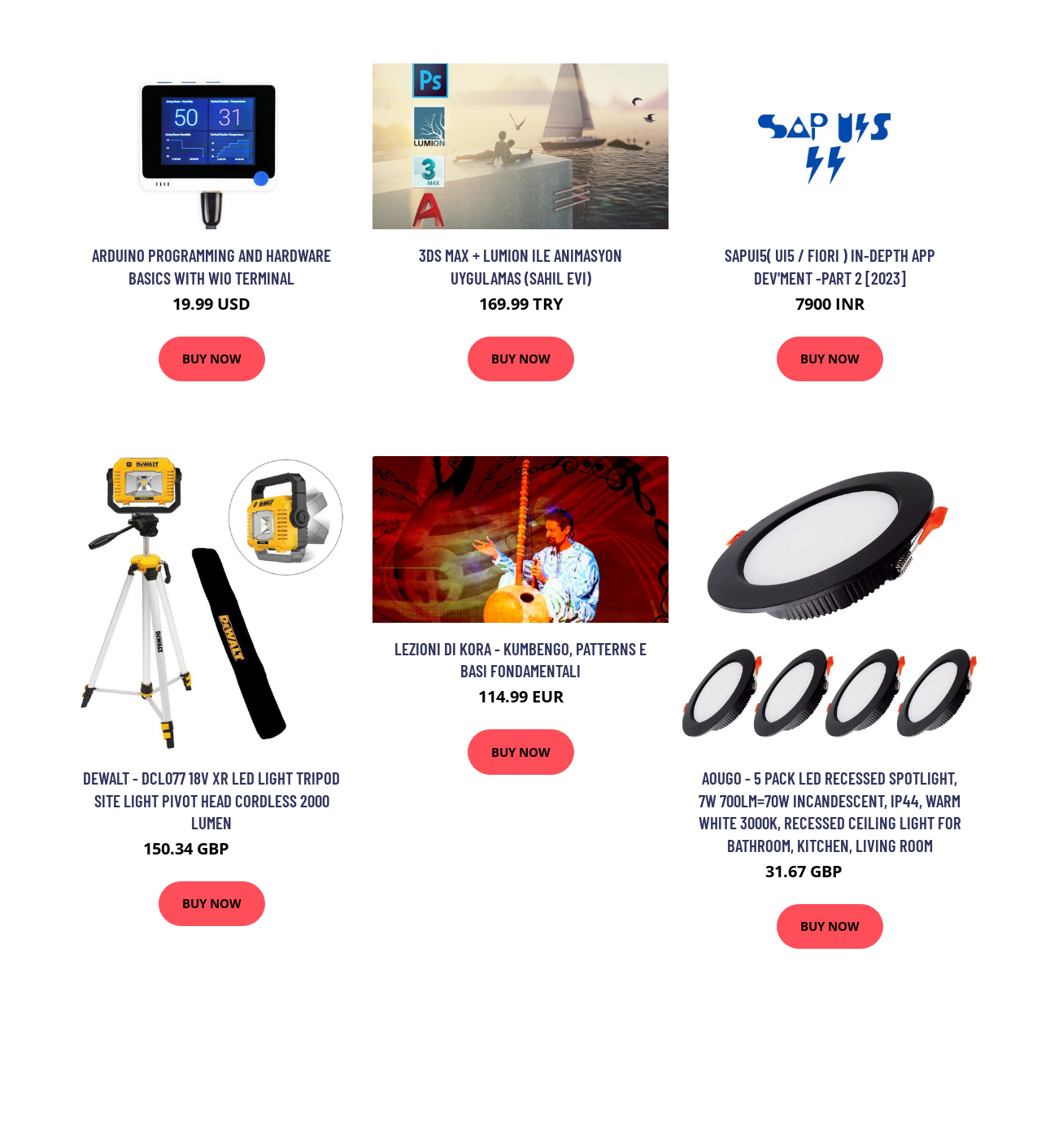What is the price of the Arduino Programming and Hardware Basics with Wio Terminal course? Using the information from the screenshot, answer with a single word or phrase.

19.99 USD